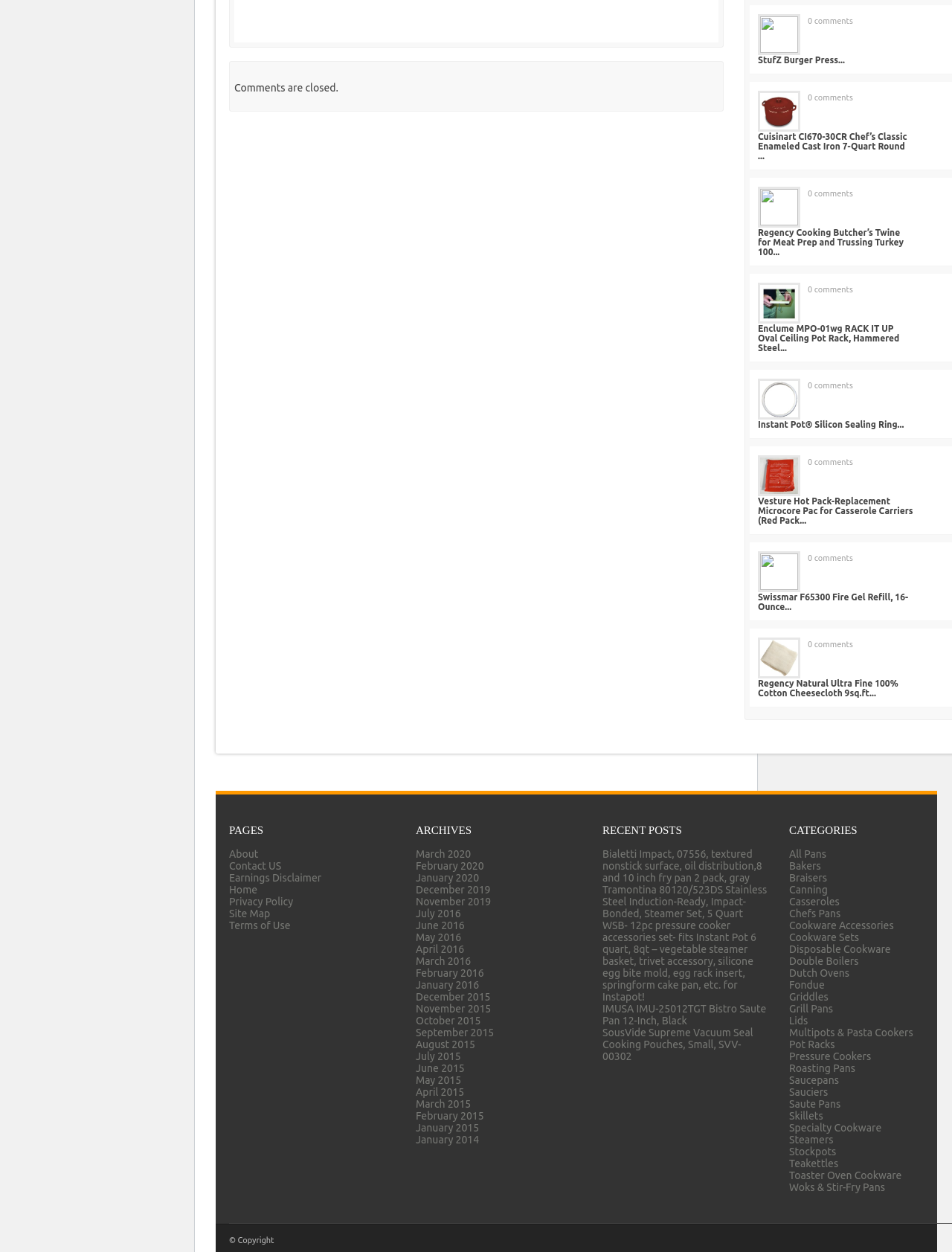Please provide the bounding box coordinates in the format (top-left x, top-left y, bottom-right x, bottom-right y). Remember, all values are floating point numbers between 0 and 1. What is the bounding box coordinate of the region described as: Canning

[0.829, 0.706, 0.869, 0.715]